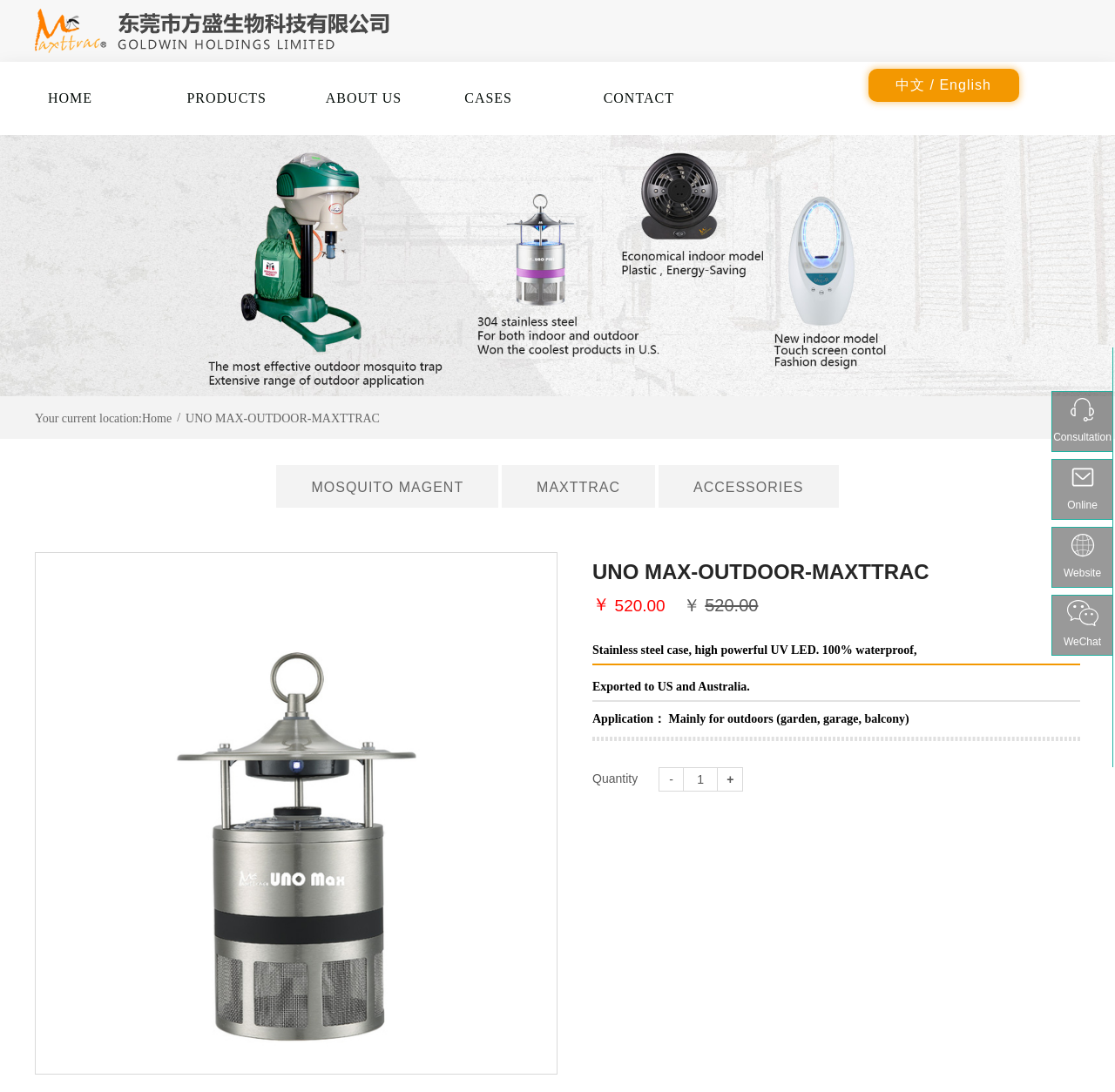What is the application of the product?
Answer the question based on the image using a single word or a brief phrase.

Outdoors